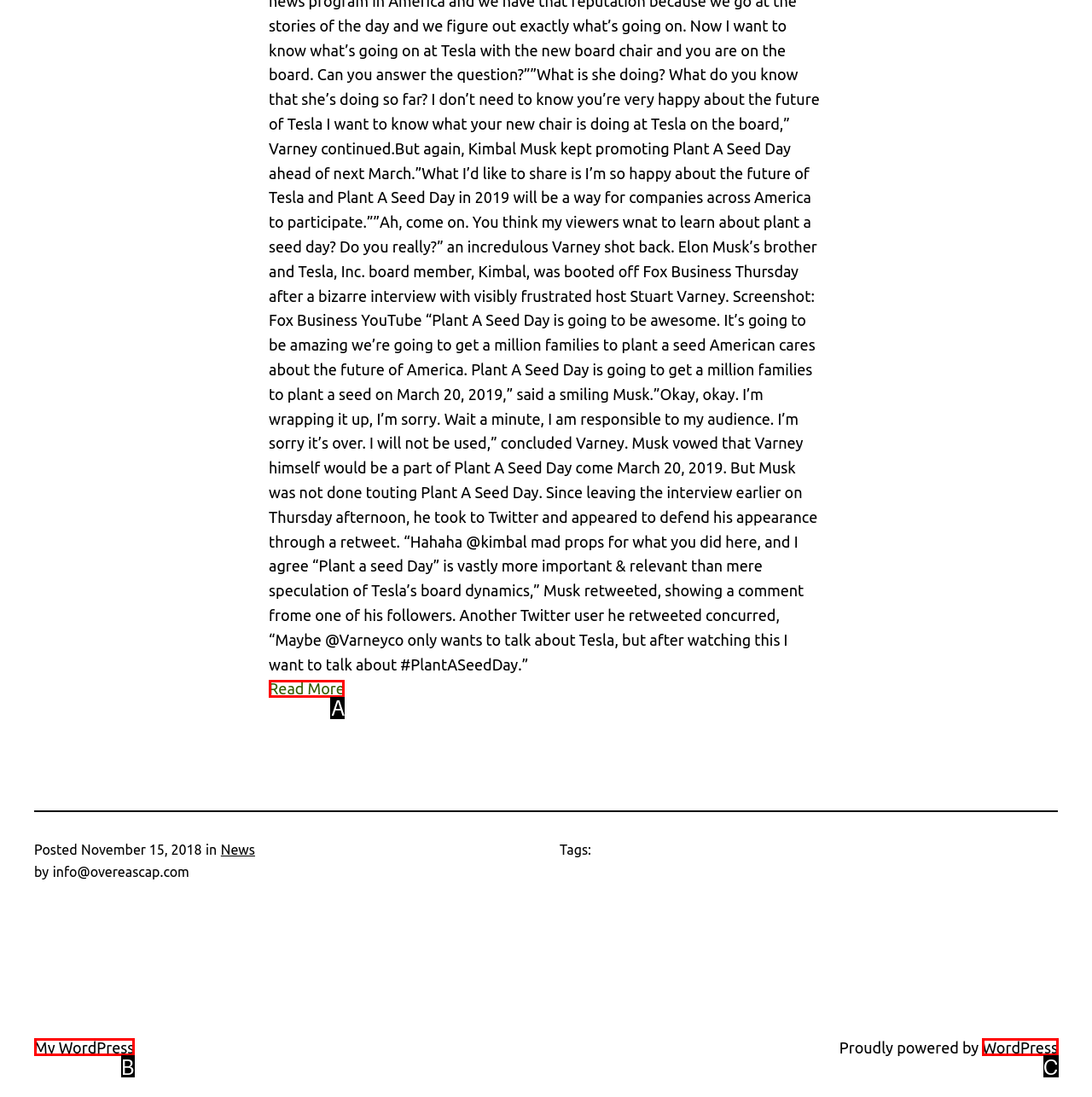Using the description: My WordPress, find the HTML element that matches it. Answer with the letter of the chosen option.

B